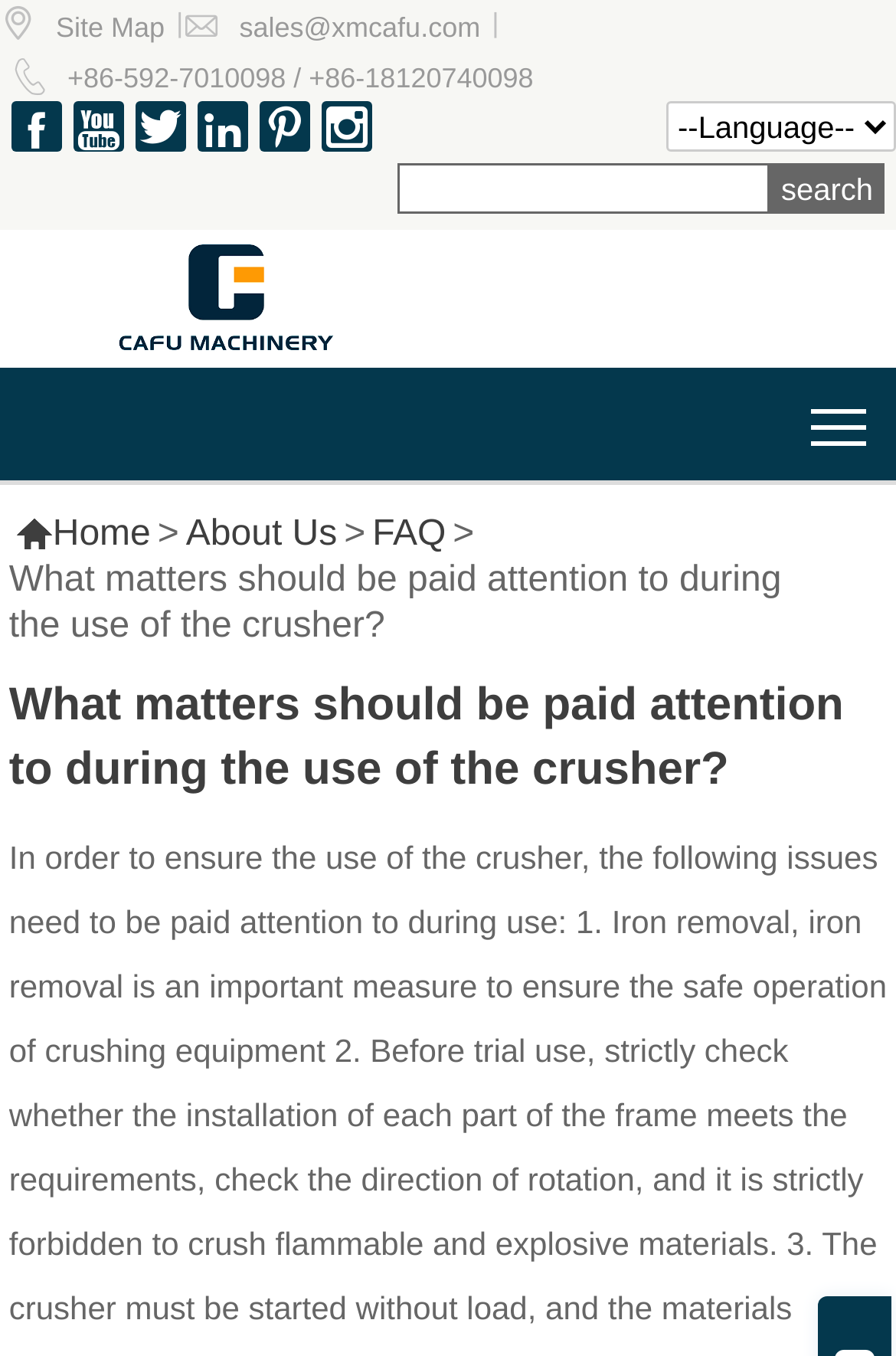Based on the element description, predict the bounding box coordinates (top-left x, top-left y, bottom-right x, bottom-right y) for the UI element in the screenshot: +86-592-7010098 / +86-18120740098

[0.075, 0.046, 0.595, 0.069]